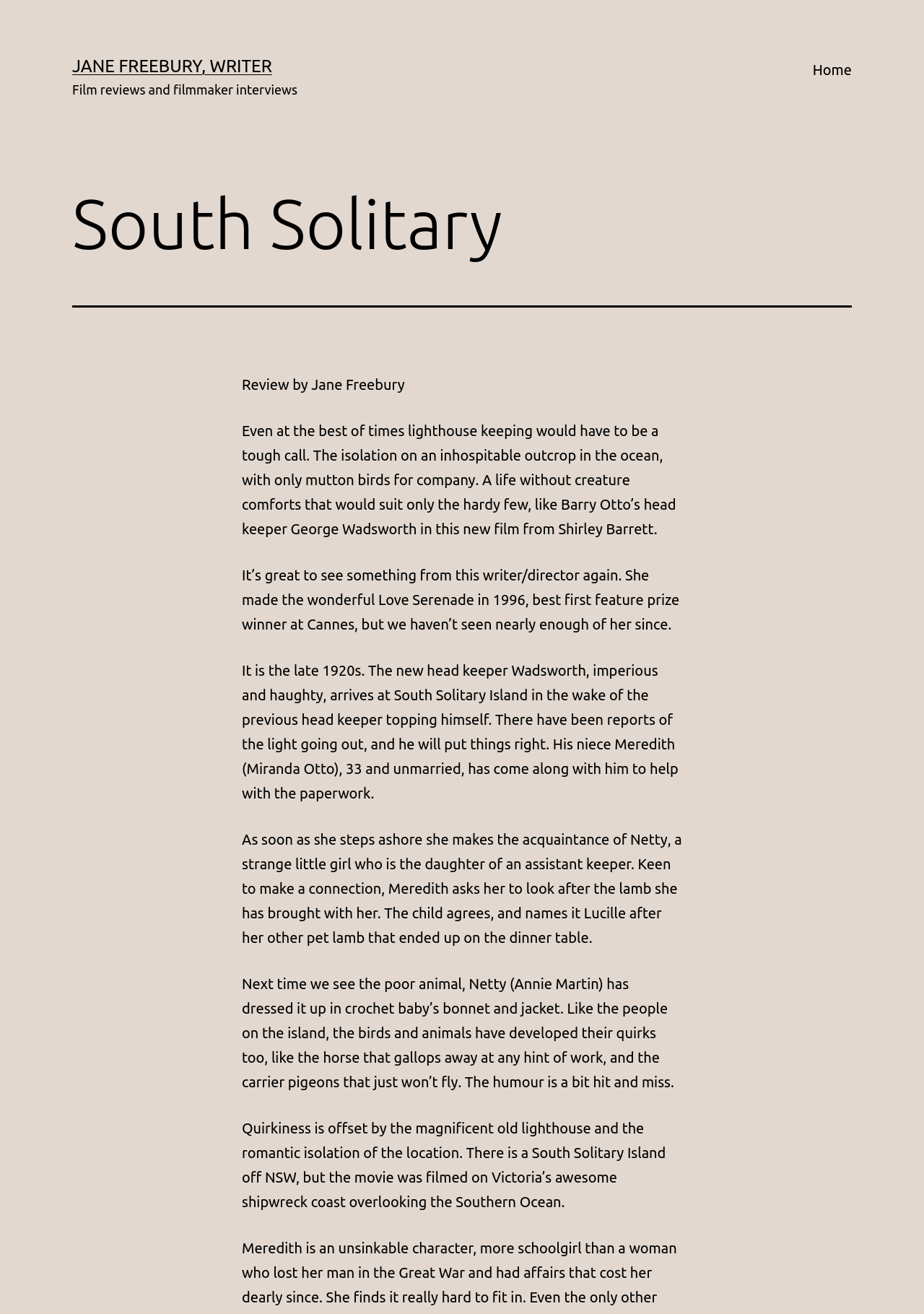Please provide a comprehensive answer to the question based on the screenshot: What is the occupation of Barry Otto’s character?

From the text, it is mentioned that 'Barry Otto’s head keeper George Wadsworth in this new film from Shirley Barrett.' Therefore, the occupation of Barry Otto’s character is a head keeper.